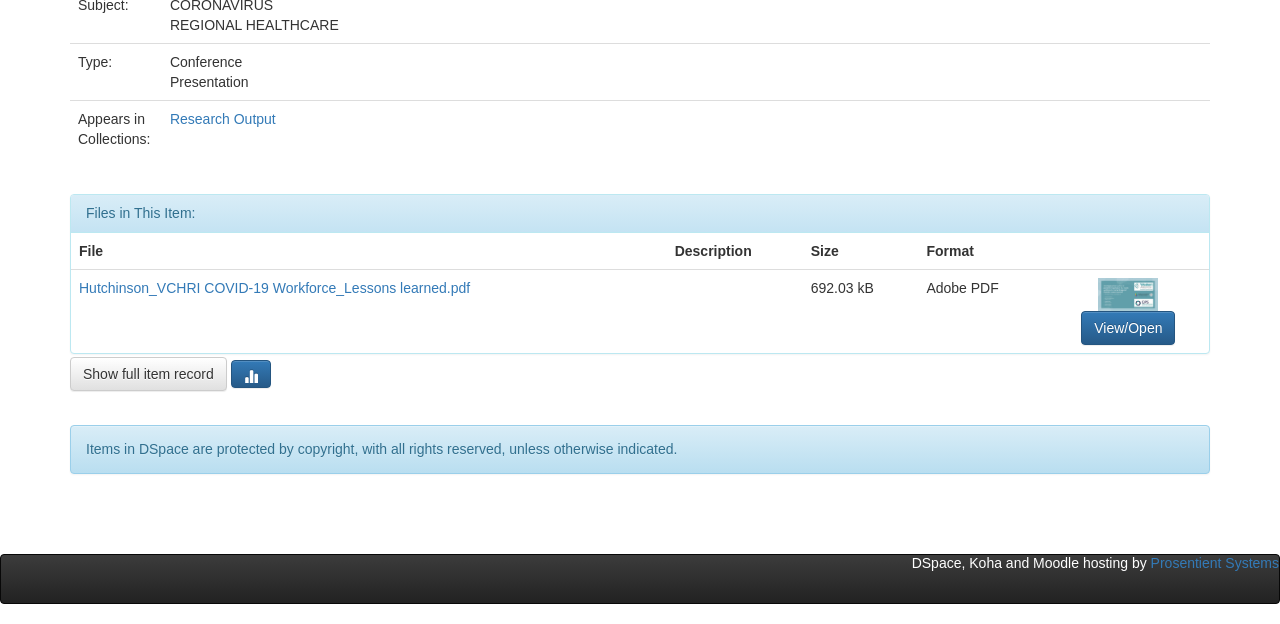What is the size of the file?
Could you give a comprehensive explanation in response to this question?

In the table, the gridcell element with the text '692.03 kB' is in the column with the header 'Size', which indicates that the size of the file is 692.03 kB.